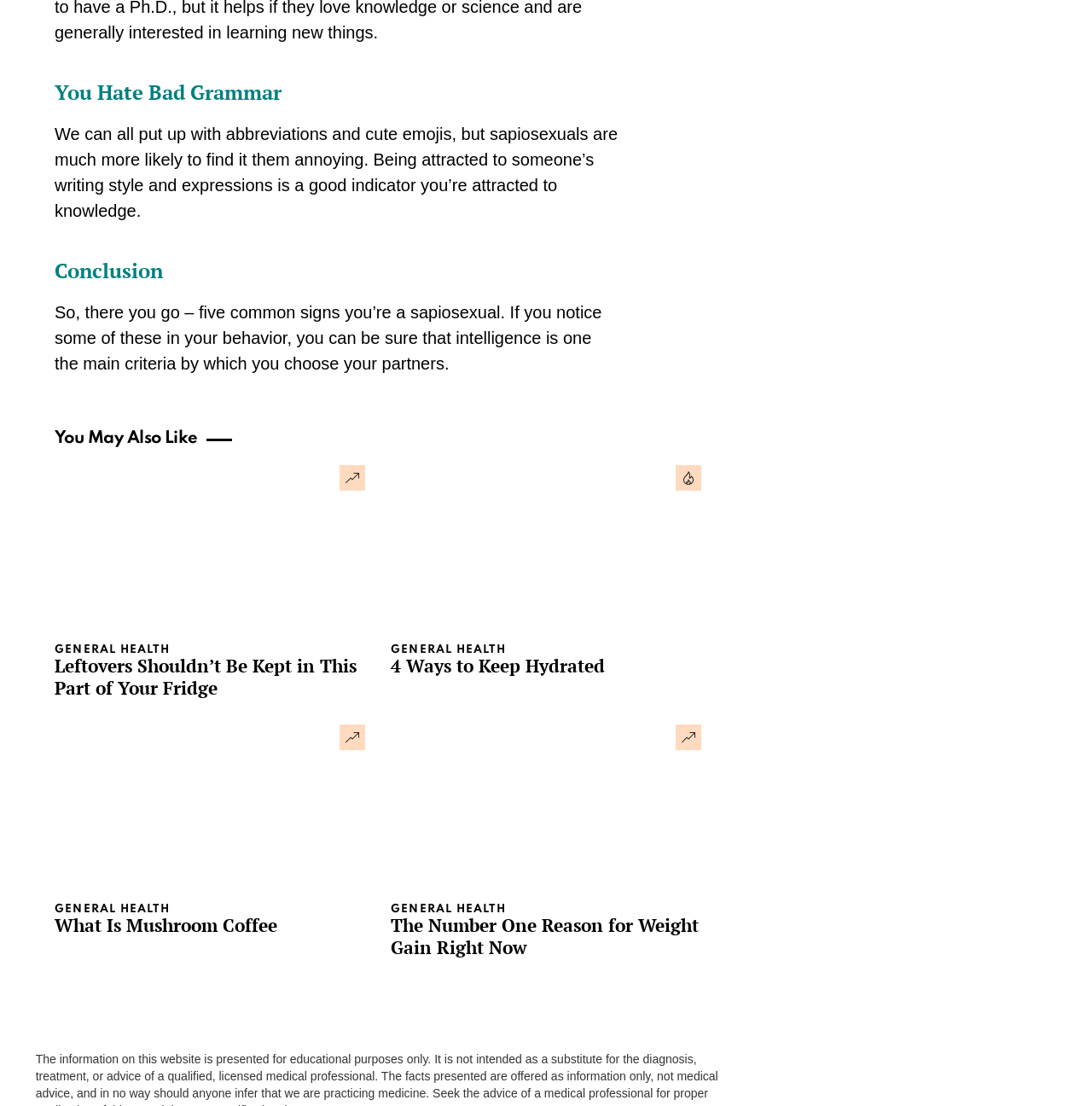Predict the bounding box of the UI element based on this description: "admin".

None